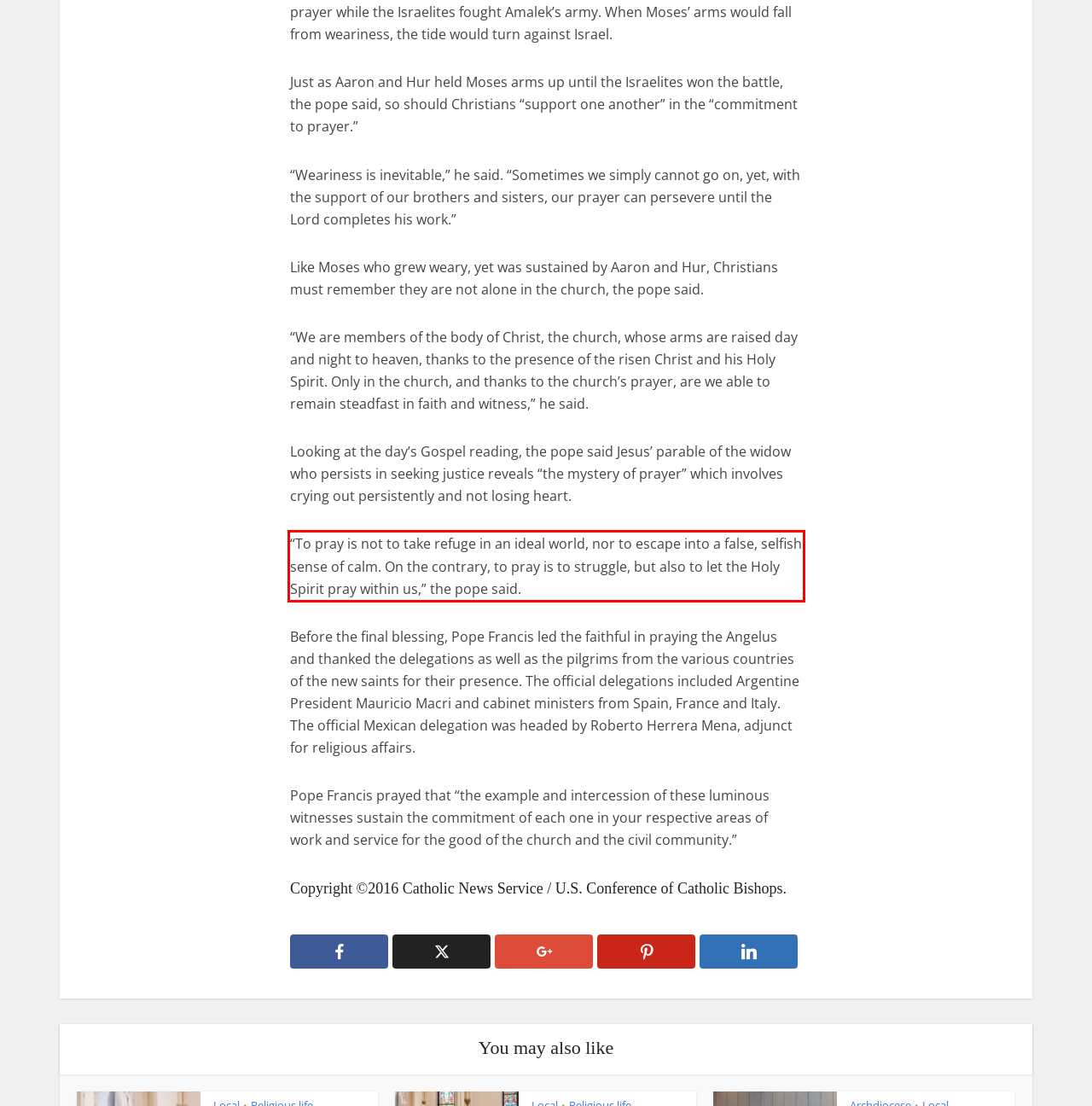By examining the provided screenshot of a webpage, recognize the text within the red bounding box and generate its text content.

“To pray is not to take refuge in an ideal world, nor to escape into a false, selfish sense of calm. On the contrary, to pray is to struggle, but also to let the Holy Spirit pray within us,” the pope said.